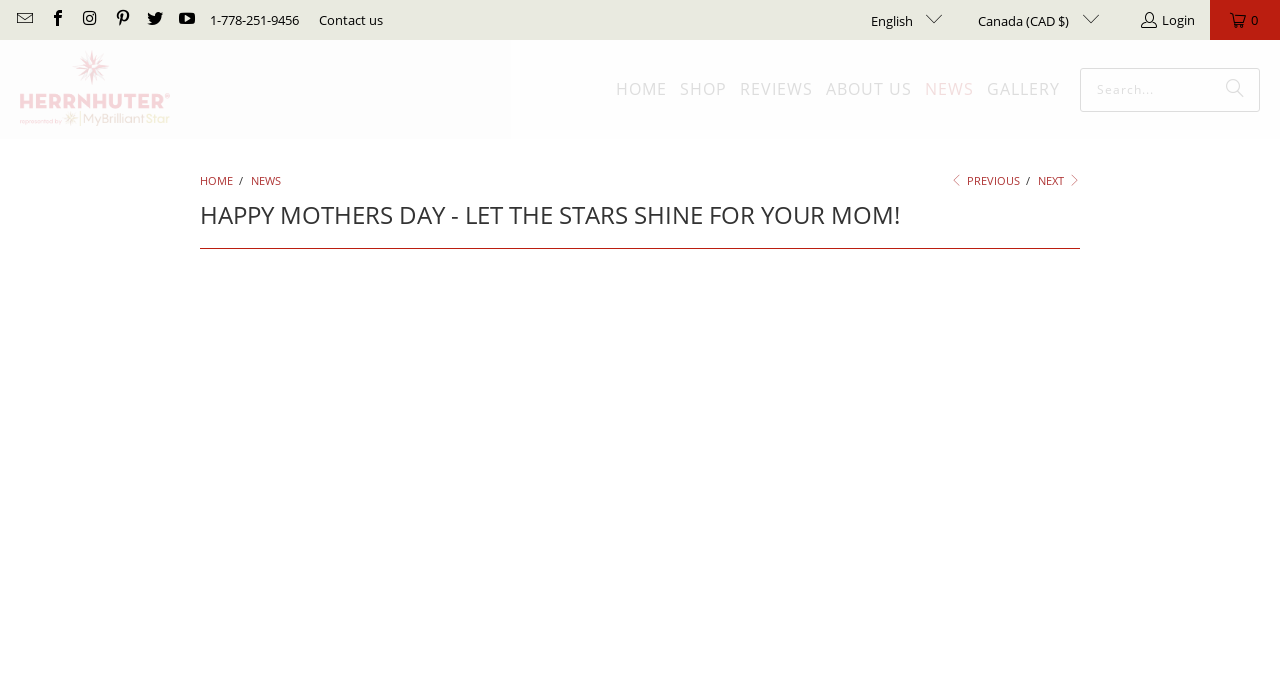Pinpoint the bounding box coordinates of the clickable area needed to execute the instruction: "Contact us". The coordinates should be specified as four float numbers between 0 and 1, i.e., [left, top, right, bottom].

[0.249, 0.012, 0.299, 0.047]